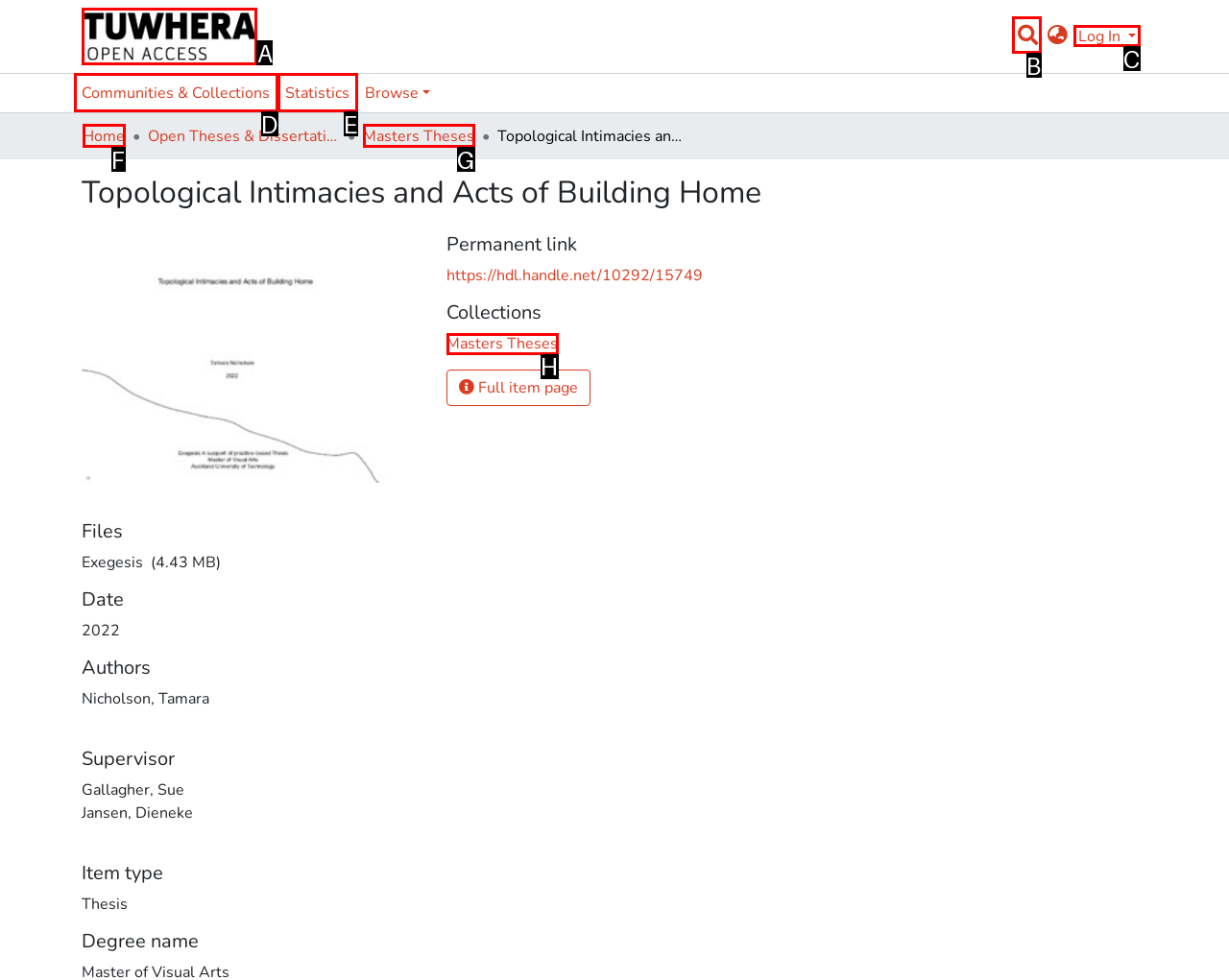Using the description: Statistics, find the HTML element that matches it. Answer with the letter of the chosen option.

E